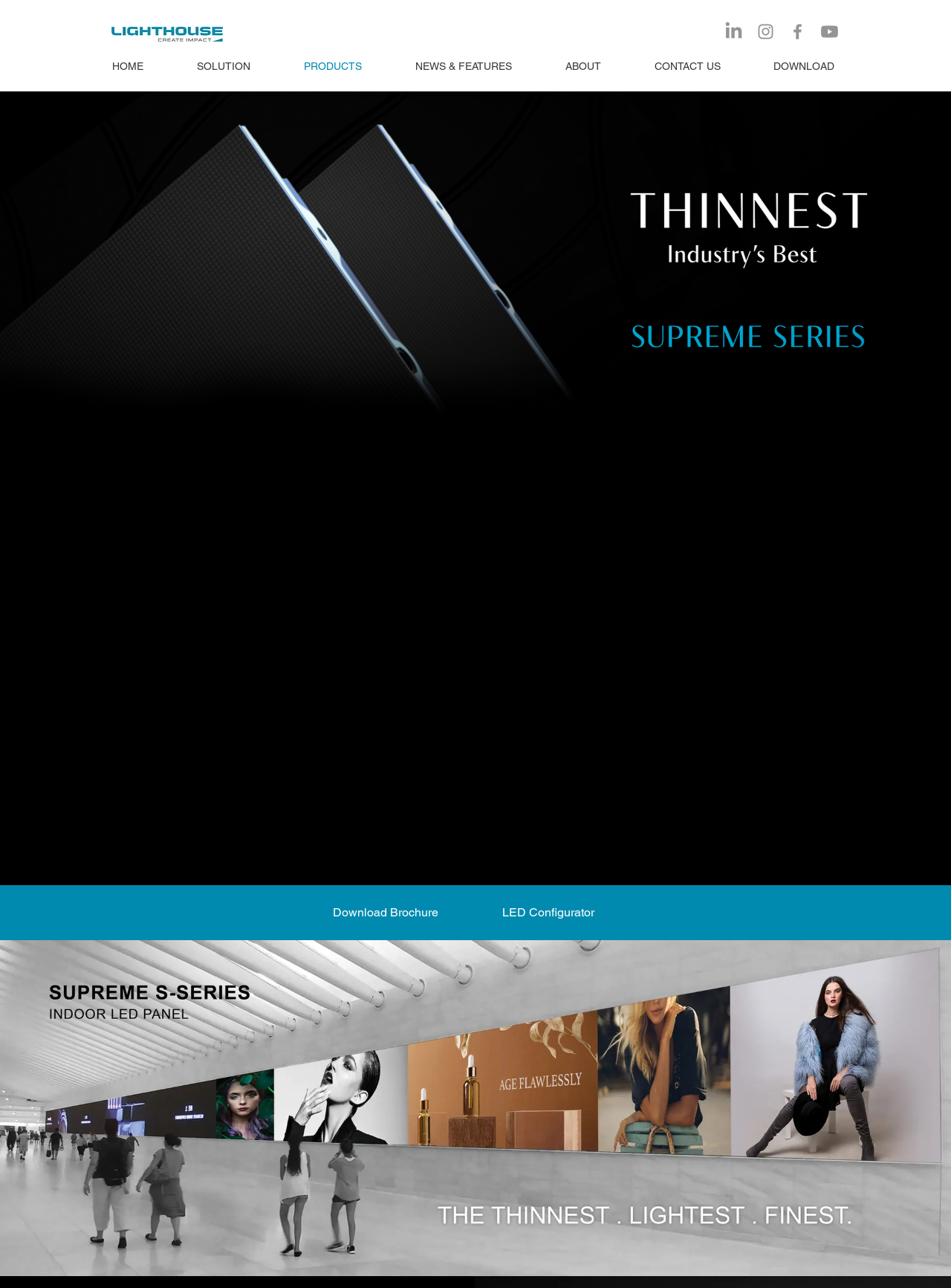Please identify the bounding box coordinates of the clickable region that I should interact with to perform the following instruction: "Click the logo". The coordinates should be expressed as four float numbers between 0 and 1, i.e., [left, top, right, bottom].

[0.117, 0.02, 0.234, 0.032]